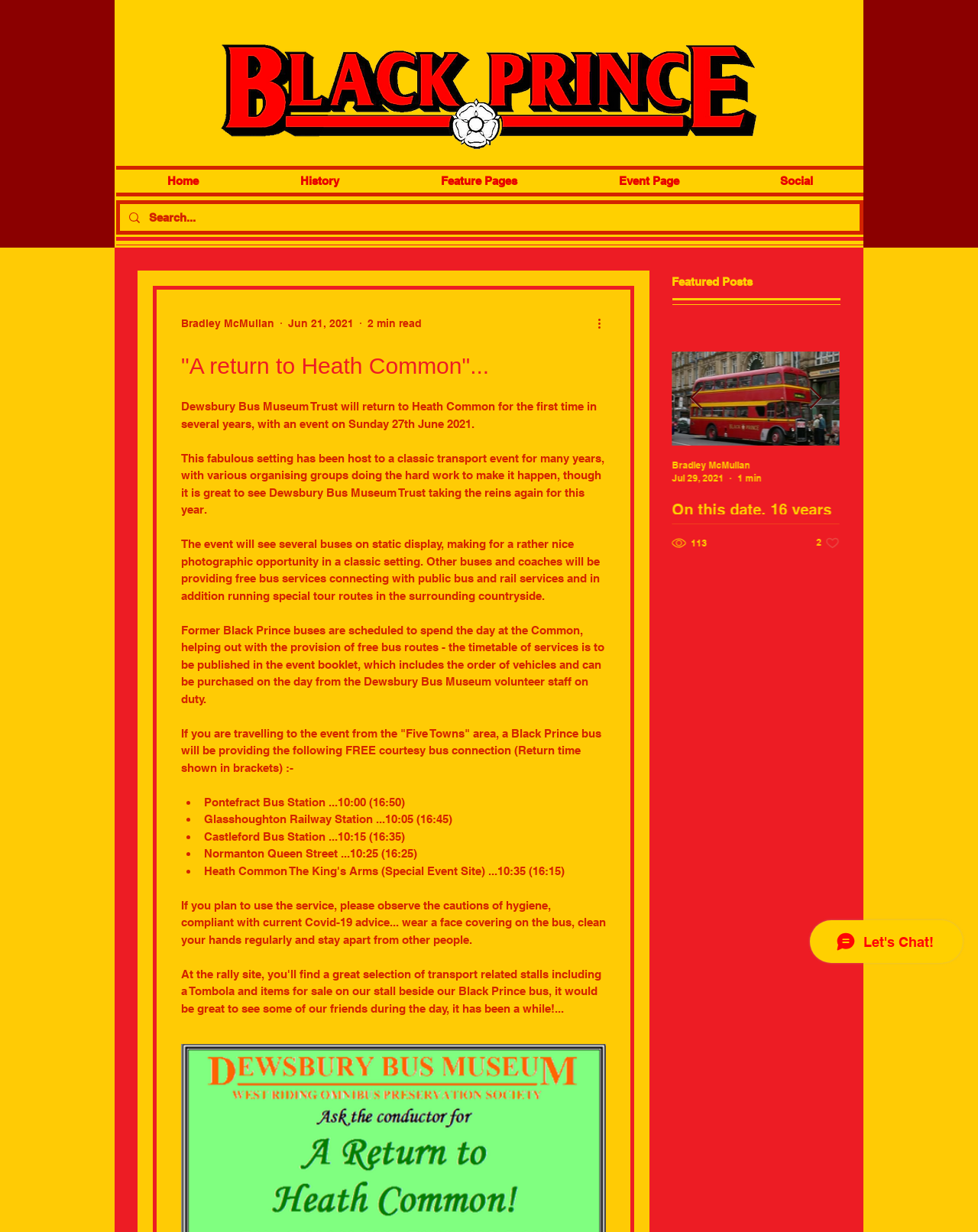Can you pinpoint the bounding box coordinates for the clickable element required for this instruction: "Search for something"? The coordinates should be four float numbers between 0 and 1, i.e., [left, top, right, bottom].

[0.152, 0.166, 0.846, 0.188]